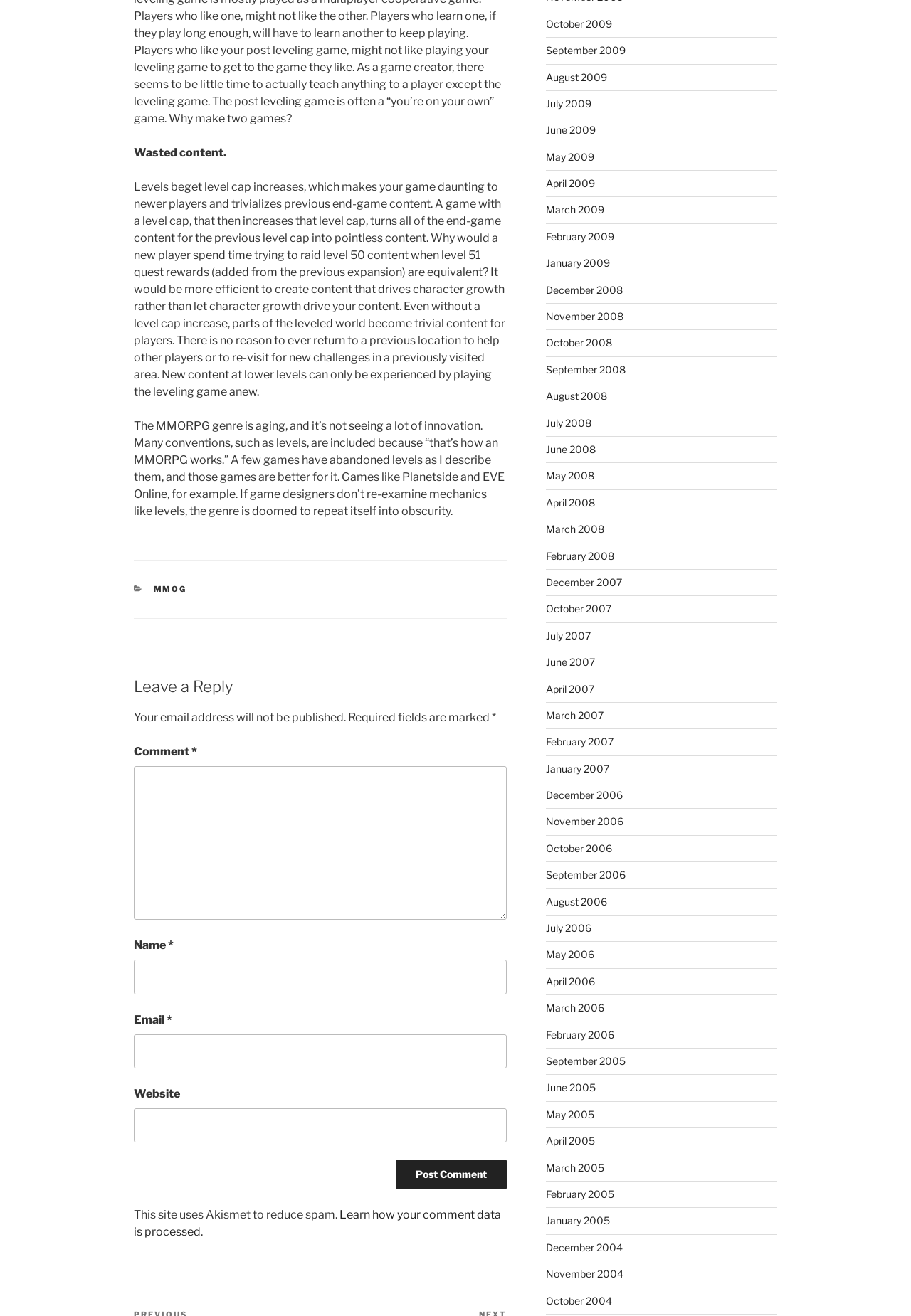Please locate the bounding box coordinates of the element that should be clicked to achieve the given instruction: "Post a reply".

[0.435, 0.881, 0.556, 0.904]